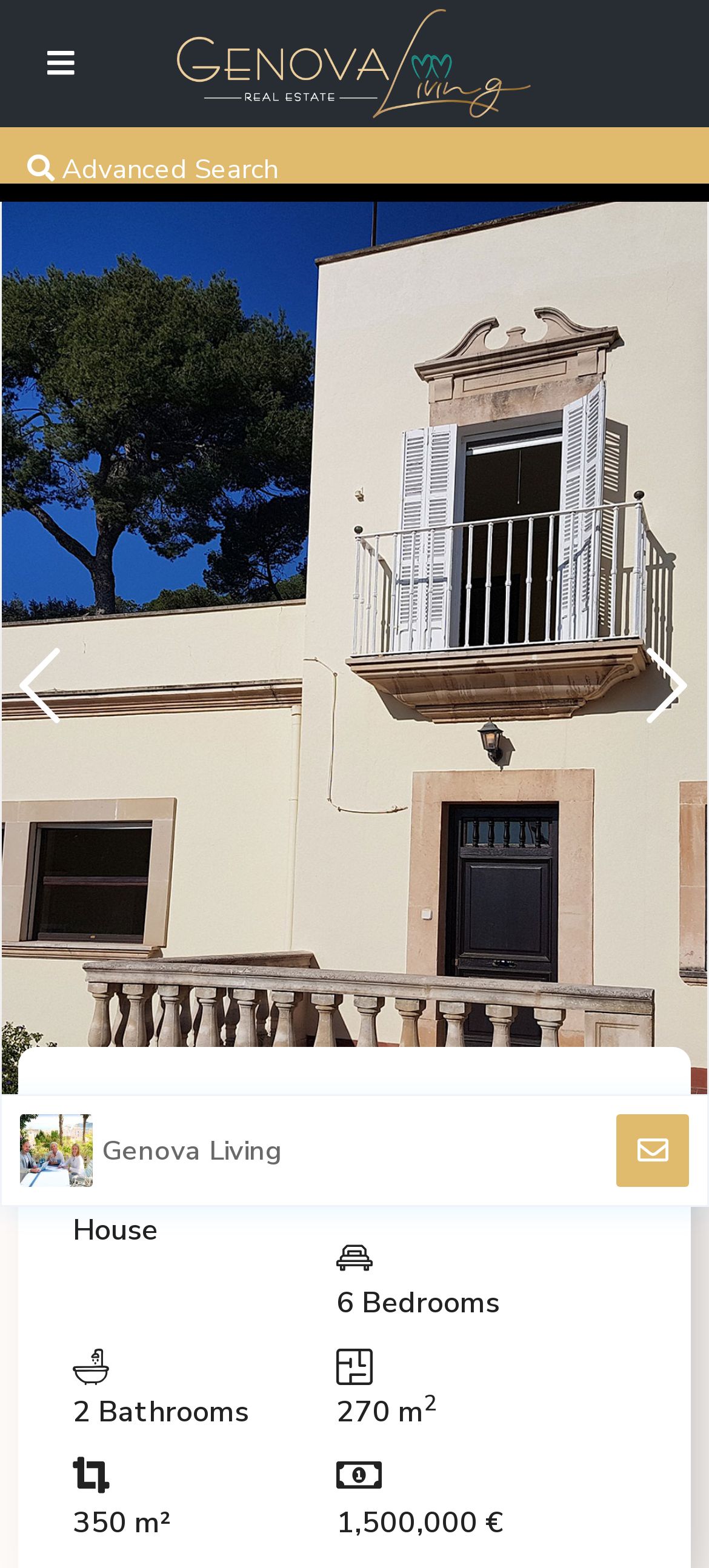Answer succinctly with a single word or phrase:
How many bedrooms does the villa have?

6